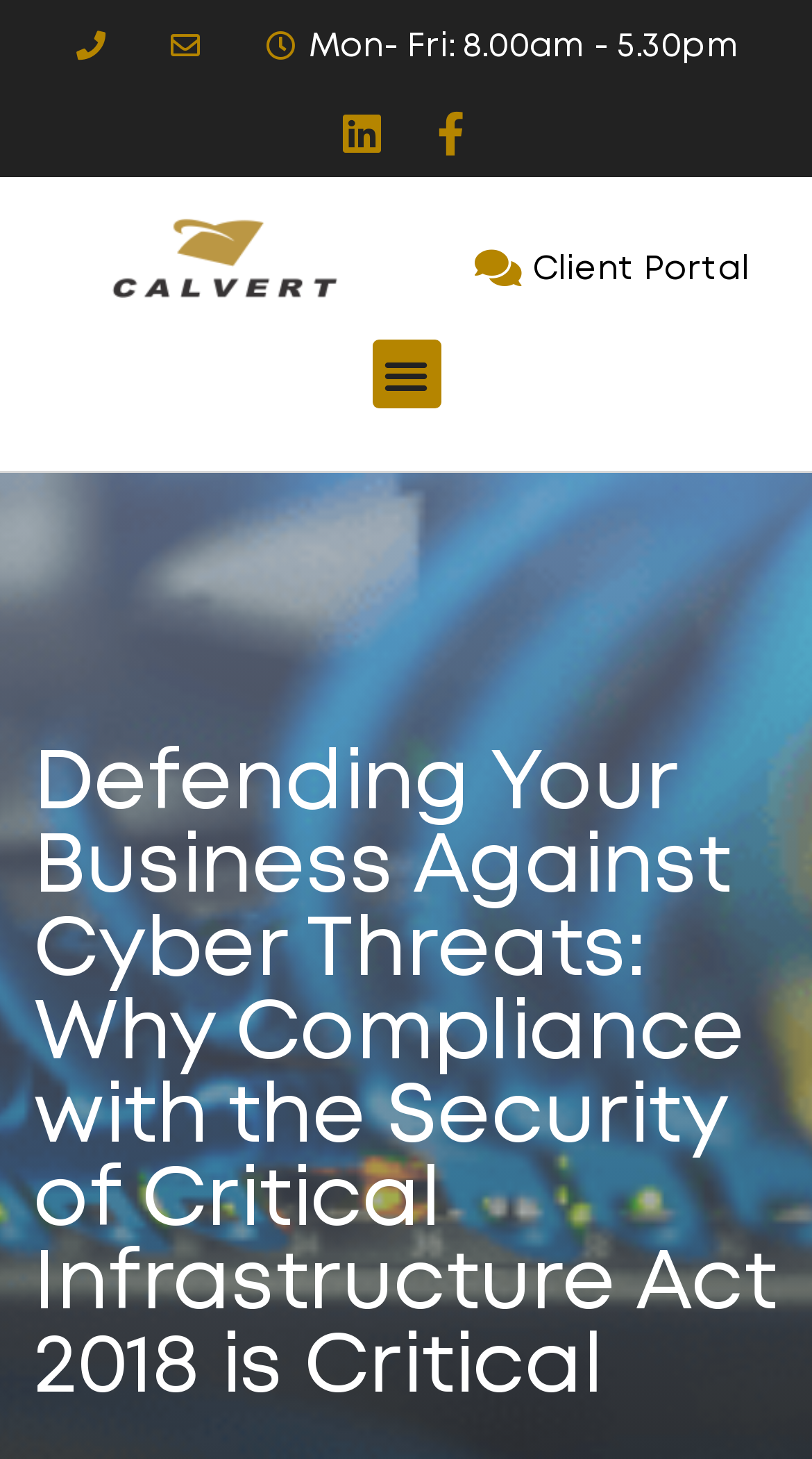Please provide a brief answer to the question using only one word or phrase: 
What is the position of the 'Client Portal' link?

Bottom right